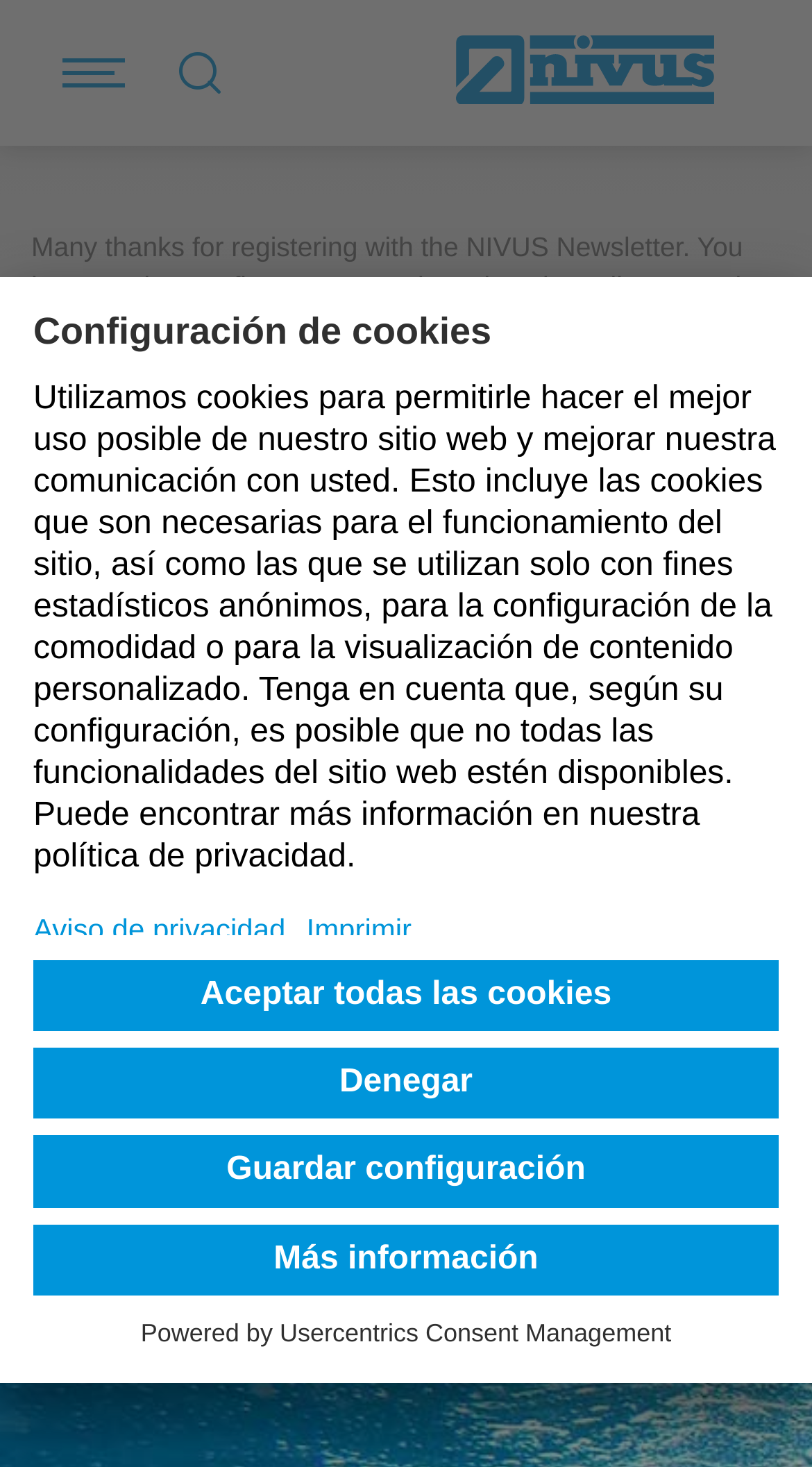Pinpoint the bounding box coordinates of the clickable area needed to execute the instruction: "Click the button to send the newsletter registration". The coordinates should be specified as four float numbers between 0 and 1, i.e., [left, top, right, bottom].

[0.755, 0.832, 0.923, 0.875]